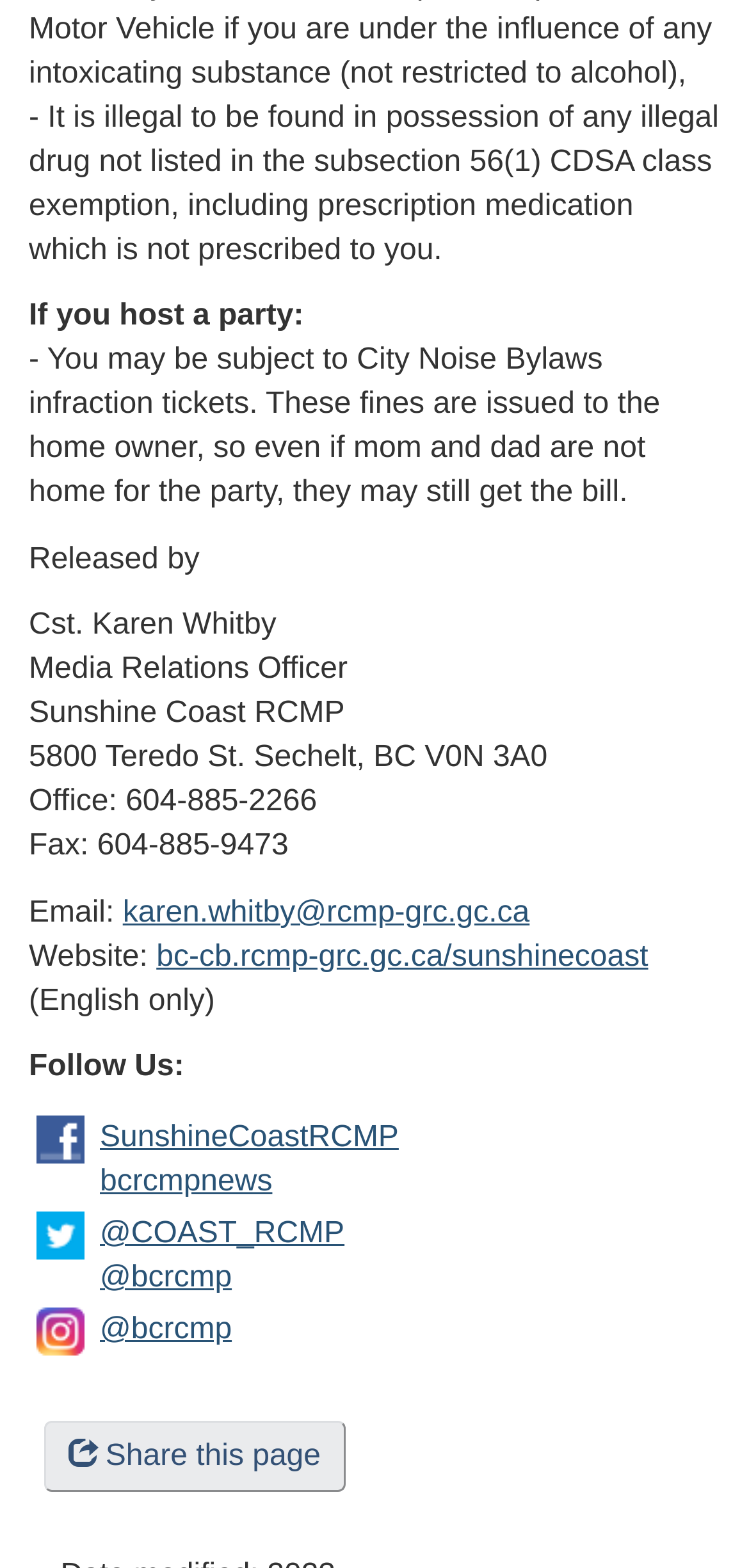Respond to the question with just a single word or phrase: 
What social media platforms can you follow the Sunshine Coast RCMP on?

Facebook, Twitter, Instagram